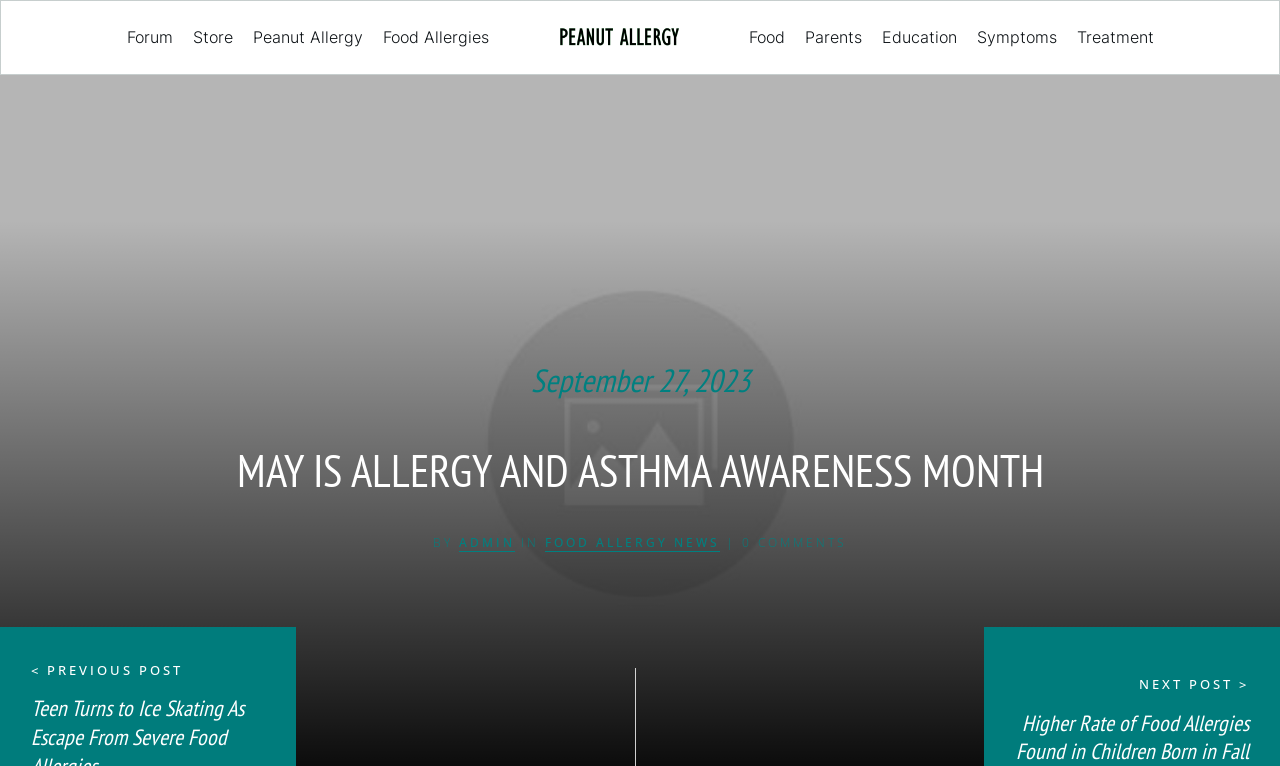Describe every aspect of the webpage comprehensively.

The webpage is focused on allergy and asthma awareness, specifically peanut allergy. At the top, there are several links, including "Forum", "Store", "Peanut Allergy", "Food Allergies", and others, which are positioned horizontally and evenly spaced. 

Below these links, there are two headings, one displaying the date "September 27, 2023" and the other announcing "MAY IS ALLERGY AND ASTHMA AWARENESS MONTH". 

Following these headings, there is a section with text "BY ADMIN IN FOOD ALLERGY NEWS" and a vertical line separating it from the rest of the content. 

On the bottom left, there are navigation links "< PREVIOUS POST" and on the bottom right, there is a link "NEXT POST >". 

The main content of the webpage is an article with the title "Higher Rate of Food Allergies Found in Children Born in Fall", which takes up most of the page's vertical space.